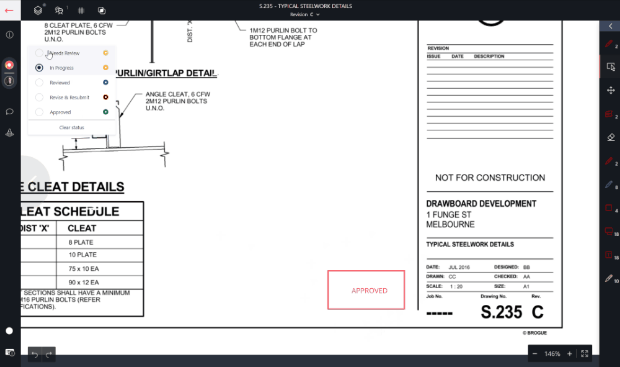Give a one-word or one-phrase response to the question: 
What type of details are included in the layout?

dimensional notations